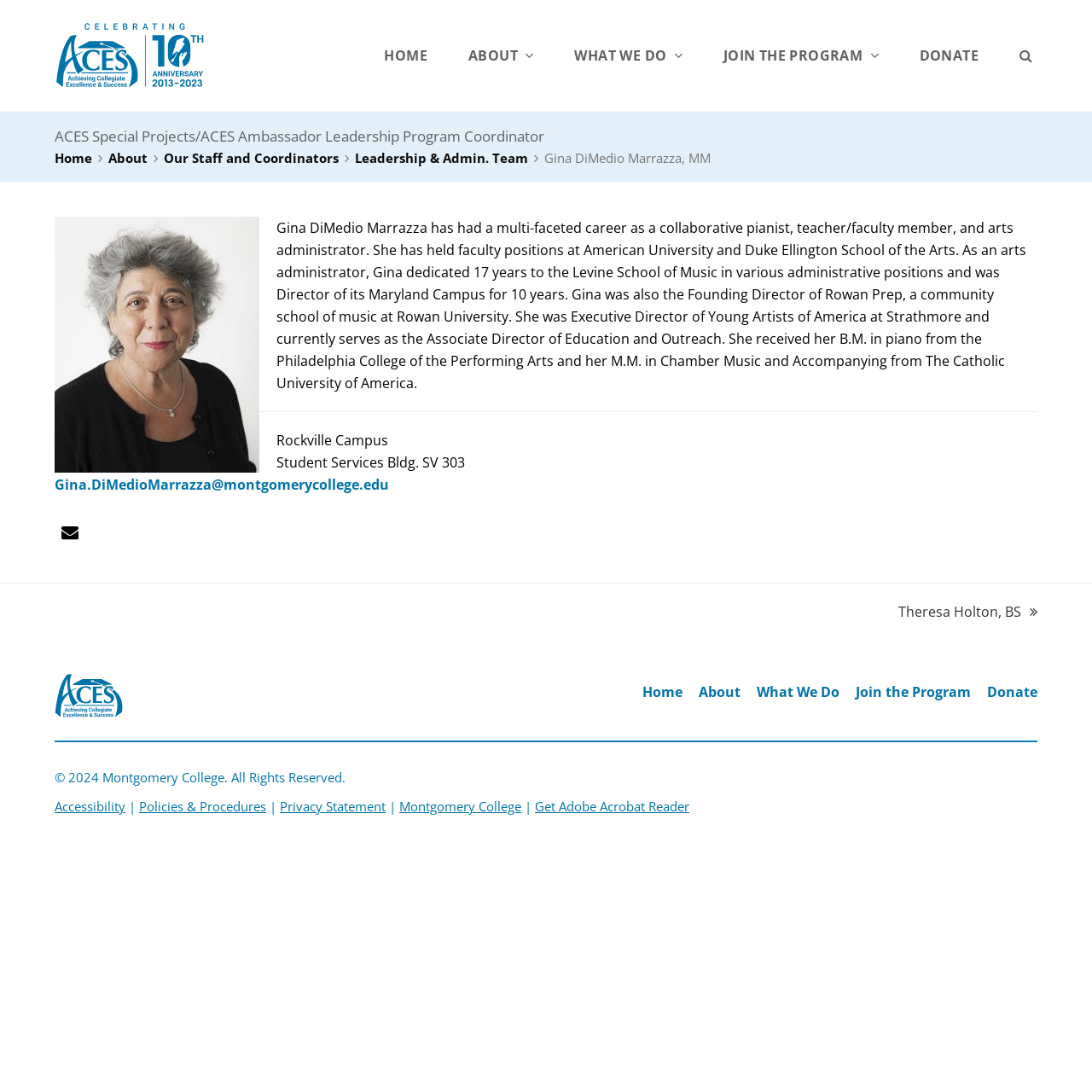Provide the bounding box coordinates of the area you need to click to execute the following instruction: "View Gina DiMedio Marrazza's email".

[0.05, 0.435, 0.356, 0.452]